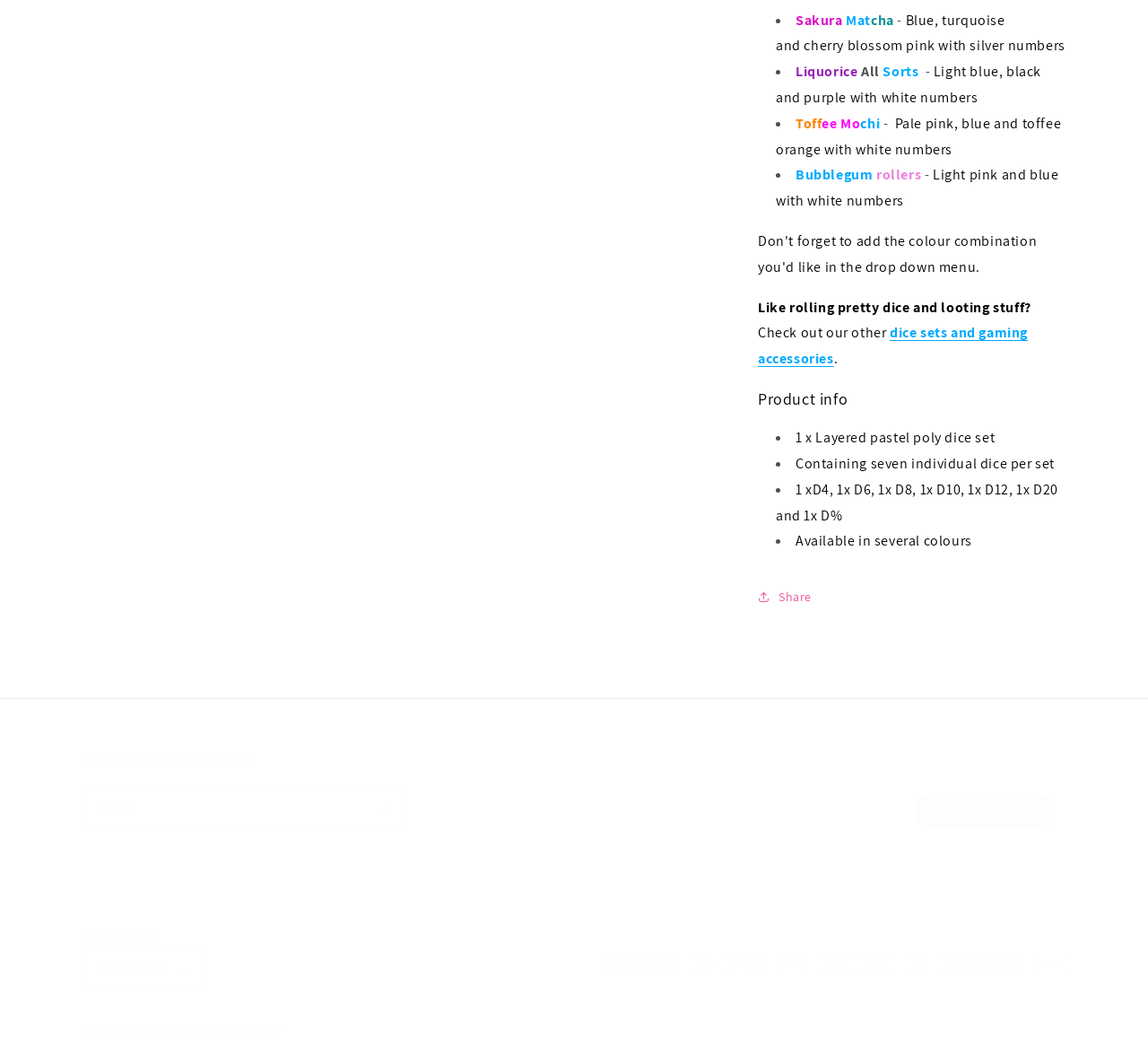What is the color of the Sakura Mat dice set?
Please provide a detailed answer to the question.

I found the answer by looking at the list of dice sets, where Sakura Mat is described as having colors 'Blue, turquoise and cherry blossom pink with silver numbers'.